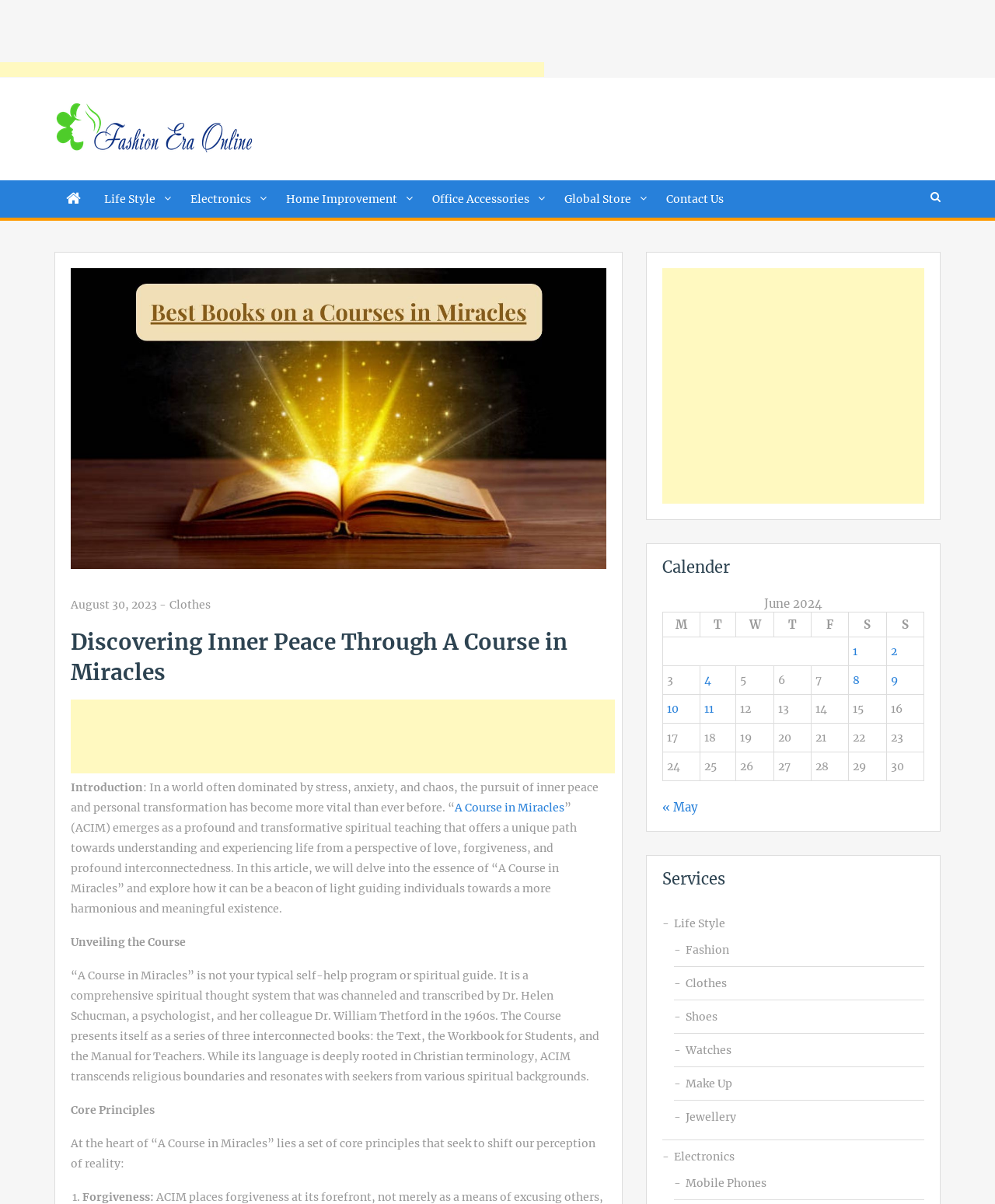Please locate the bounding box coordinates for the element that should be clicked to achieve the following instruction: "Learn more about Gaggle's Student Privacy Pledge". Ensure the coordinates are given as four float numbers between 0 and 1, i.e., [left, top, right, bottom].

None